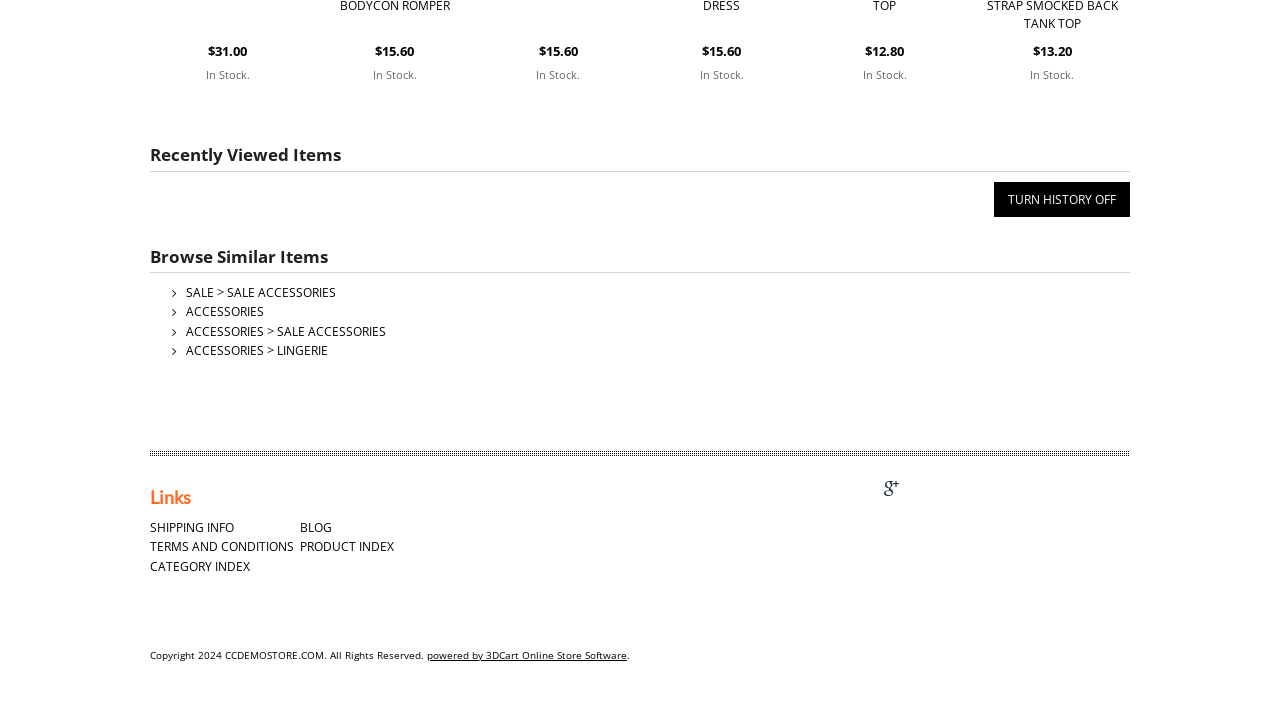Use a single word or phrase to answer the question: 
What is the price of the first item?

$31.00